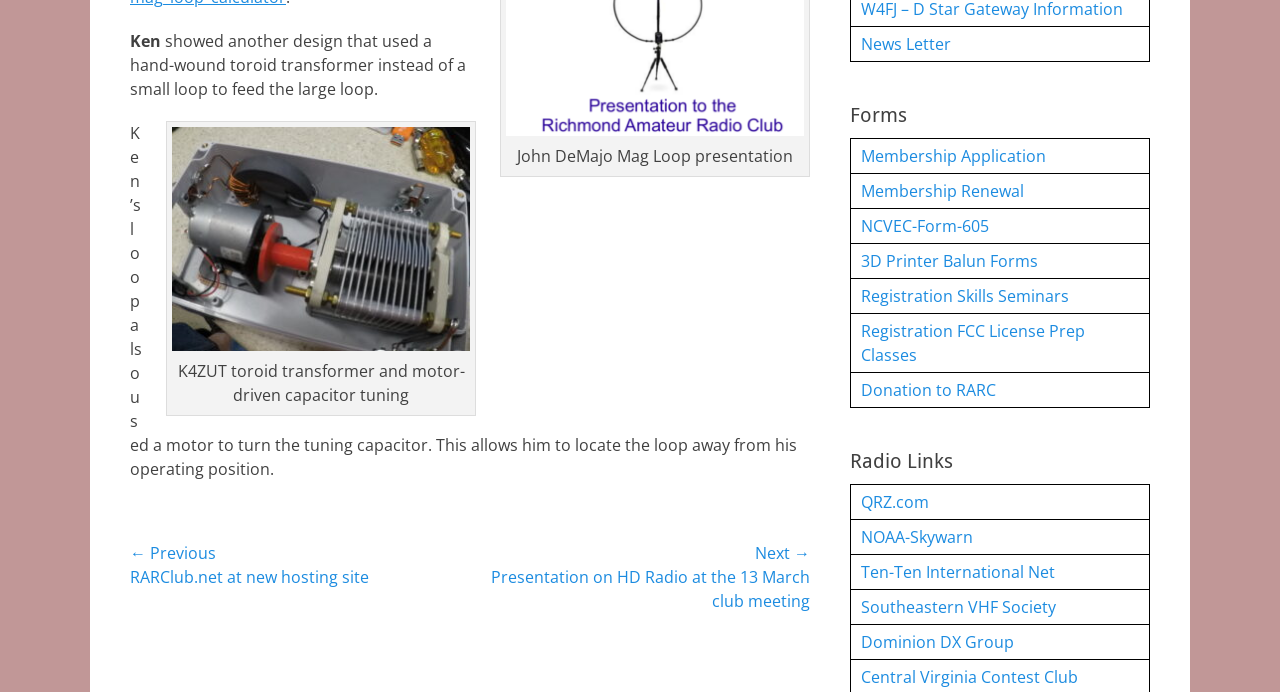Find the bounding box coordinates for the element described here: "Southeastern VHF Society".

[0.664, 0.851, 0.898, 0.902]